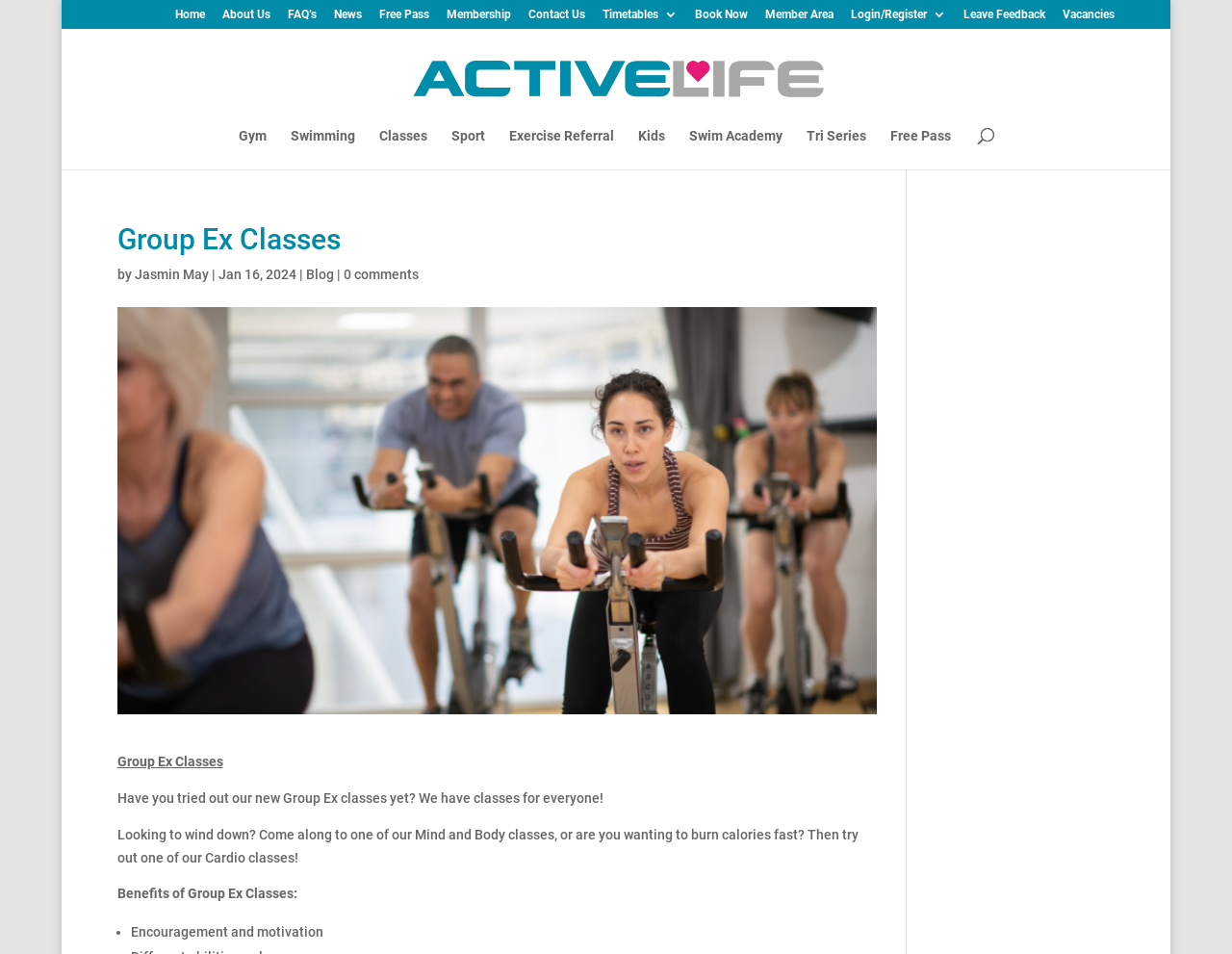Generate a thorough caption detailing the webpage content.

The webpage is about Group Ex Classes offered by Active Life Ltd. At the top, there is a navigation menu with 11 links, including "Home", "About Us", "FAQ's", "News", "Free Pass", "Membership", "Contact Us", "Timetables 3", "Book Now", "Member Area", and "Leave Feedback". These links are positioned horizontally, with "Home" on the left and "Leave Feedback" on the right.

Below the navigation menu, there is a logo of Active Life Ltd, which is an image with a link to the company's website. 

On the left side of the page, there are 9 links categorized by type, including "Gym", "Swimming", "Classes", "Sport", "Exercise Referral", "Kids", "Swim Academy", "Tri Series", and "Free Pass". These links are positioned vertically, with "Gym" at the top and "Free Pass" at the bottom.

In the main content area, there is a heading "Group Ex Classes" followed by a subheading "by Jasmin May | Jan 16, 2024" and a link to a blog. Below this, there is a brief introduction to Group Ex Classes, encouraging users to try out the new classes. 

The webpage also highlights the benefits of Group Ex Classes, including encouragement and motivation, which is presented in a list format. There is a search box at the top right corner of the page, allowing users to search for specific content.